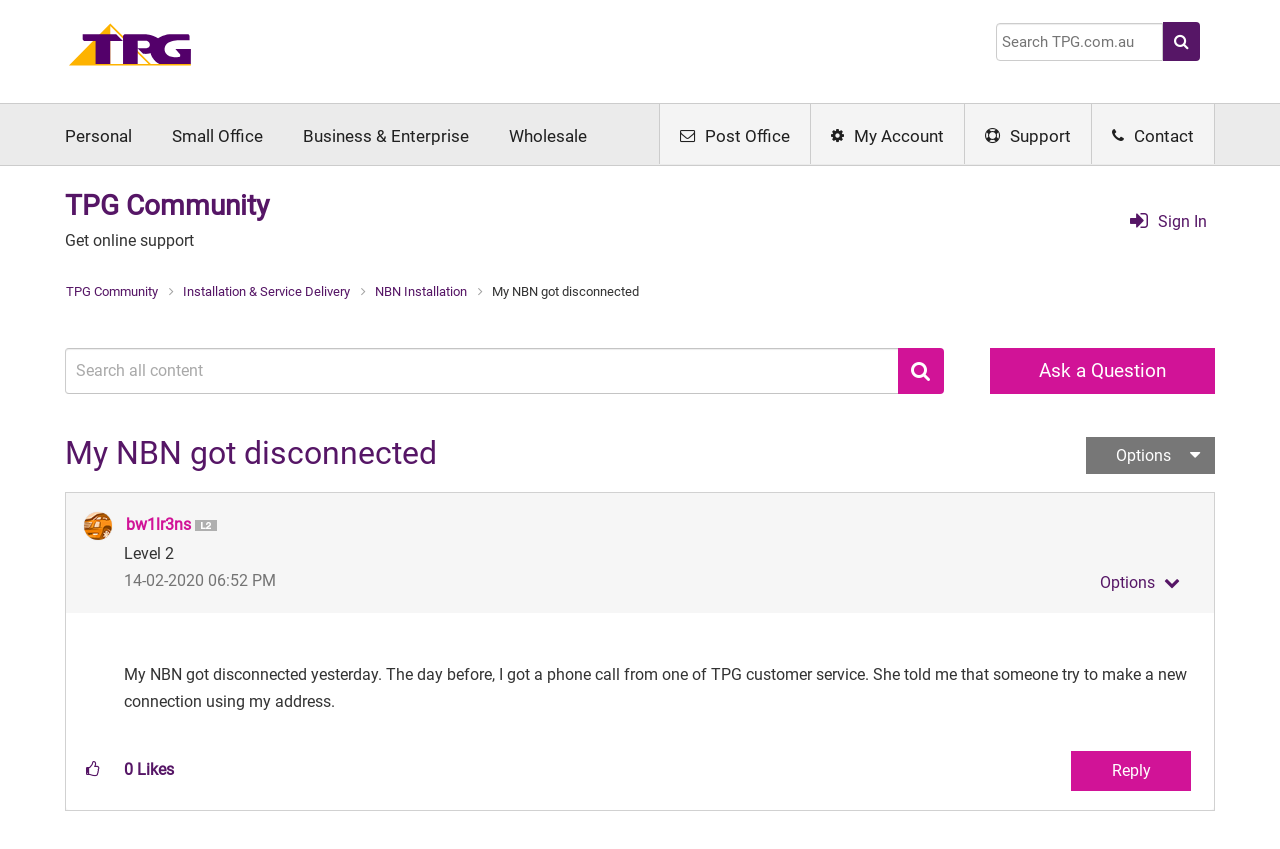Identify the bounding box coordinates for the UI element described as follows: Installation & Service Delivery. Use the format (top-left x, top-left y, bottom-right x, bottom-right y) and ensure all values are floating point numbers between 0 and 1.

[0.141, 0.334, 0.276, 0.352]